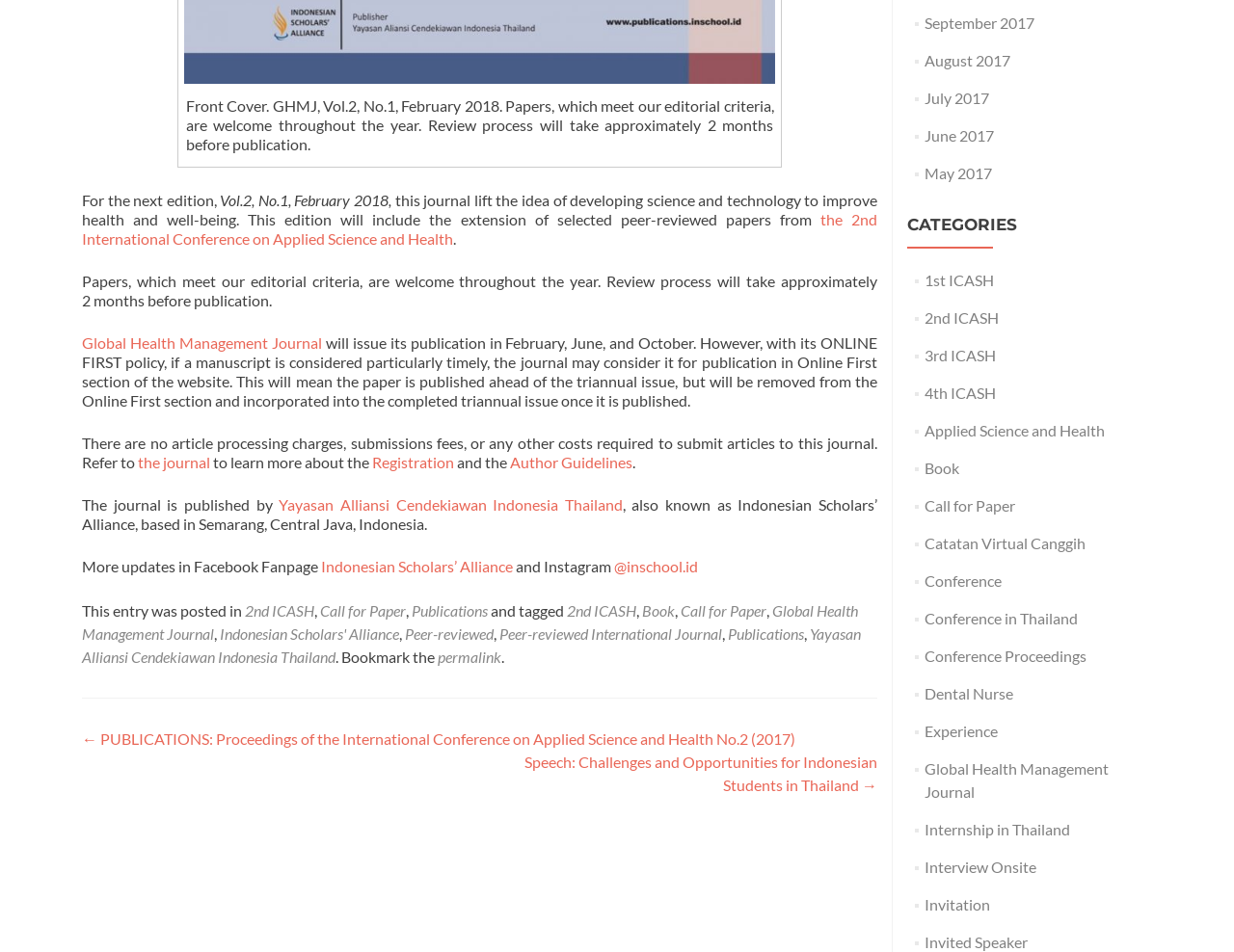What is the publication frequency of Global Health Management Journal?
Using the picture, provide a one-word or short phrase answer.

Triannual